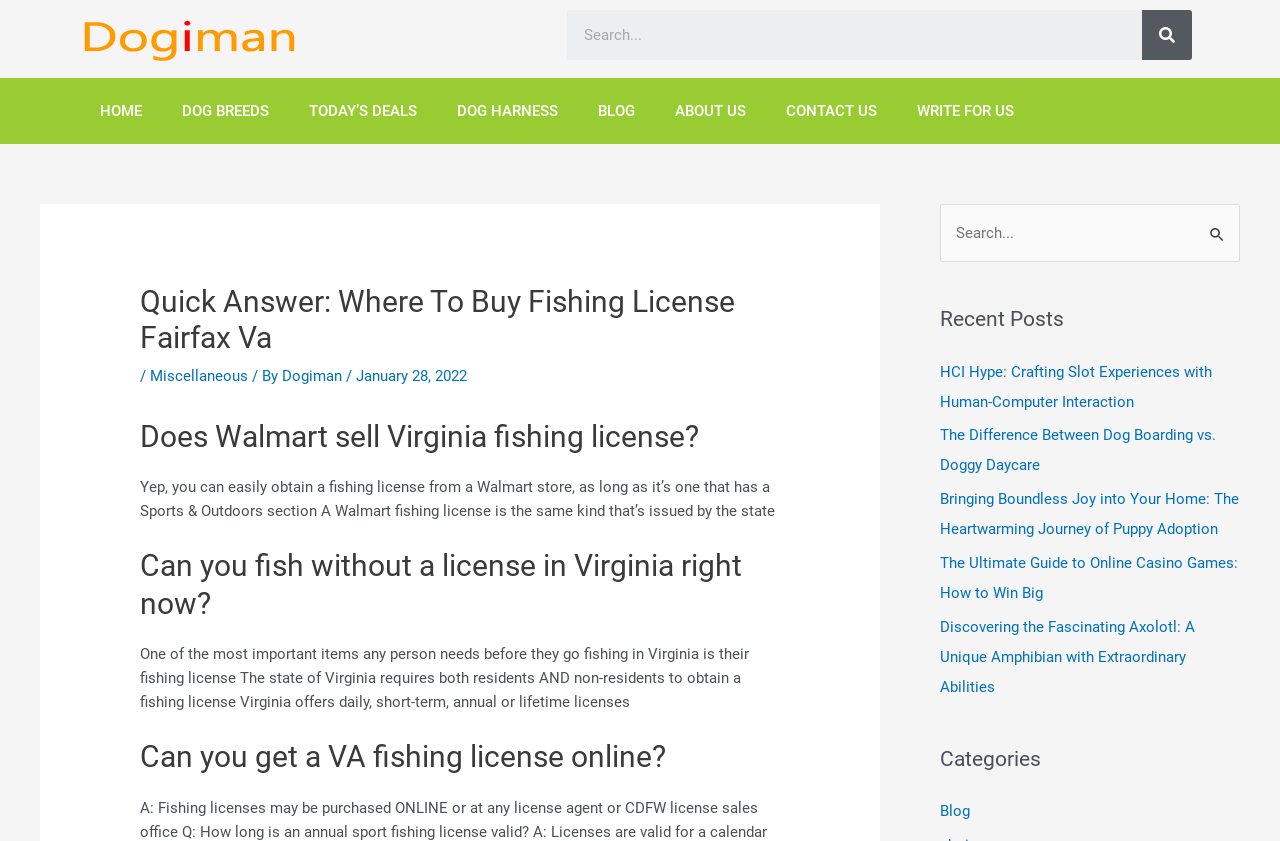Please provide a detailed answer to the question below based on the screenshot: 
What is the purpose of a fishing license in Virginia?

The webpage implies that a fishing license is necessary to fish legally in Virginia, as it is required by the state for both residents and non-residents.